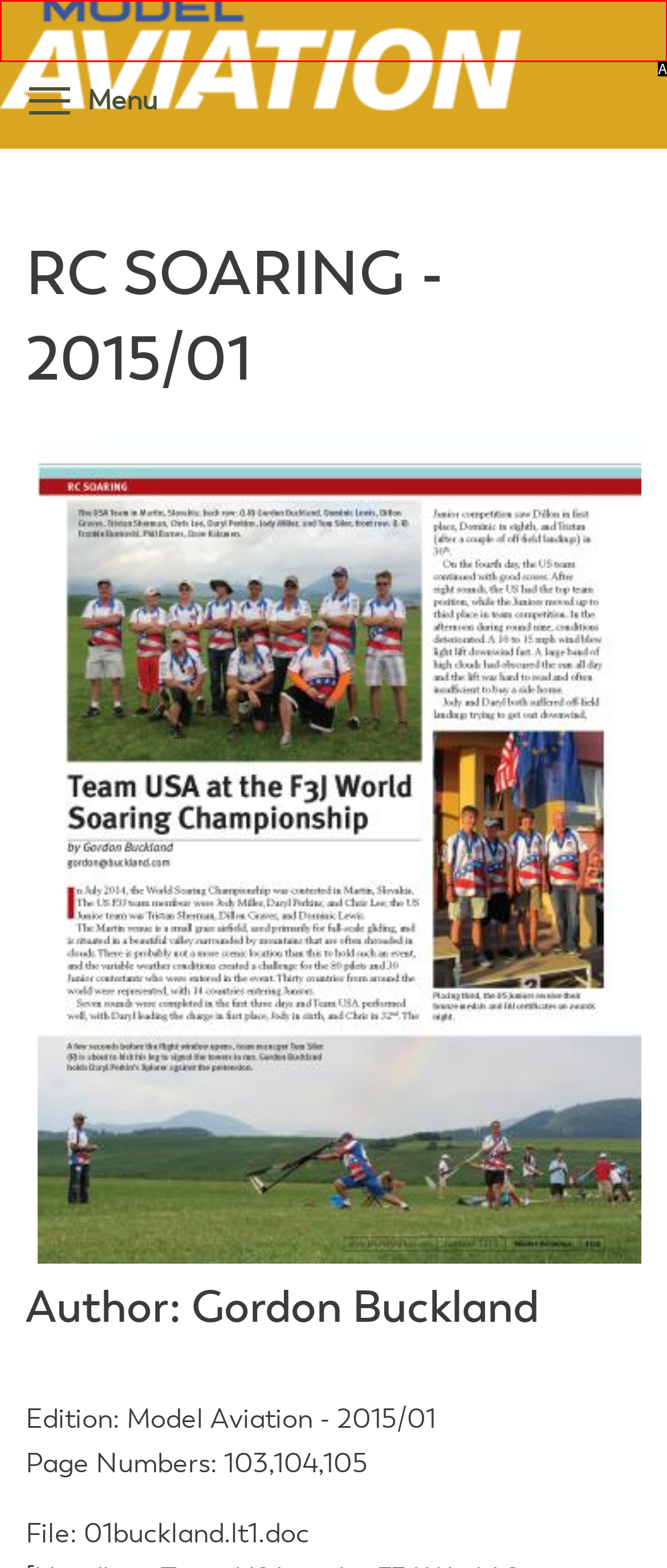Which UI element corresponds to this description: title="Home"
Reply with the letter of the correct option.

A